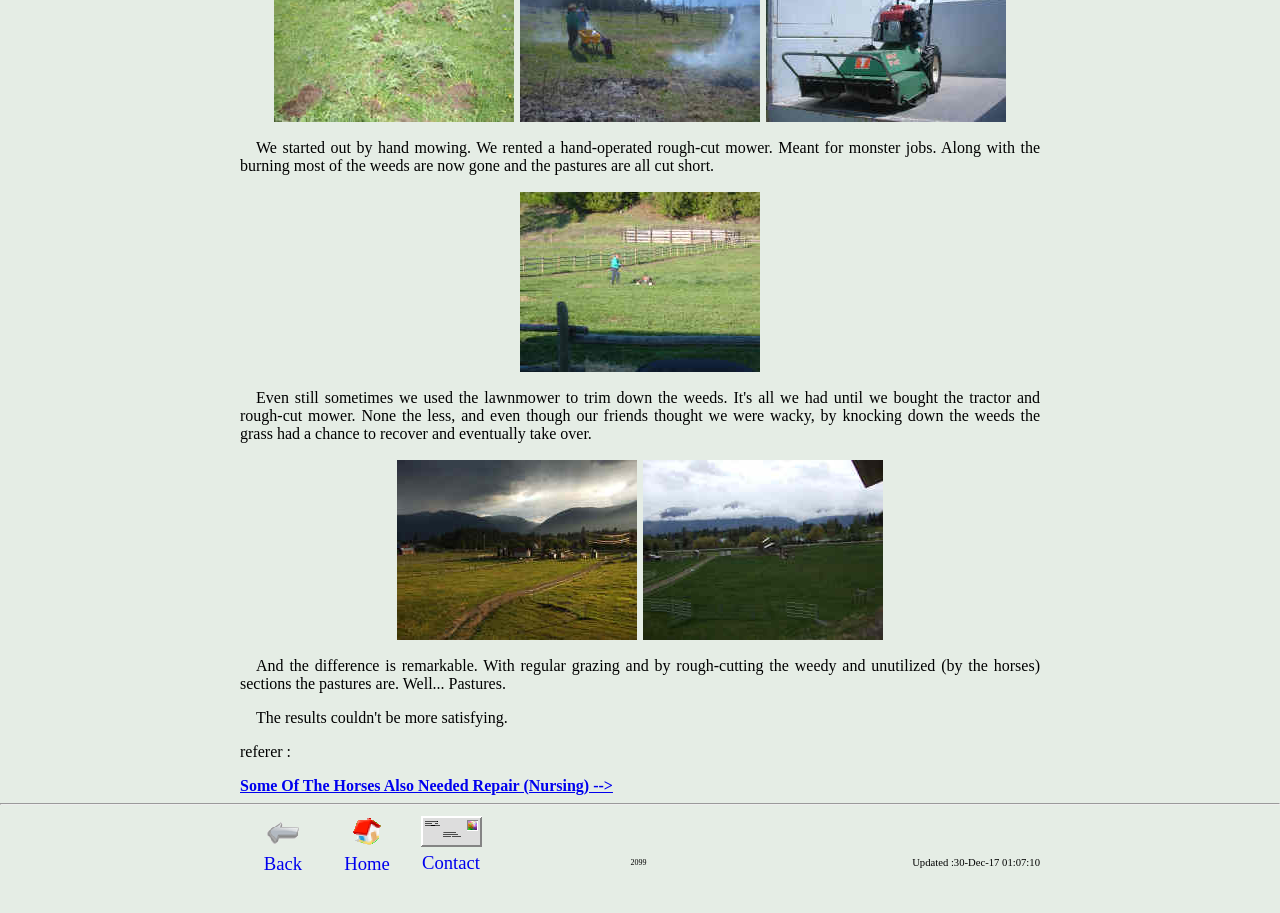Find the bounding box coordinates of the clickable region needed to perform the following instruction: "View the 'Master of Fine Arts in Digital Media Production (M.F.A.)' program". The coordinates should be provided as four float numbers between 0 and 1, i.e., [left, top, right, bottom].

None